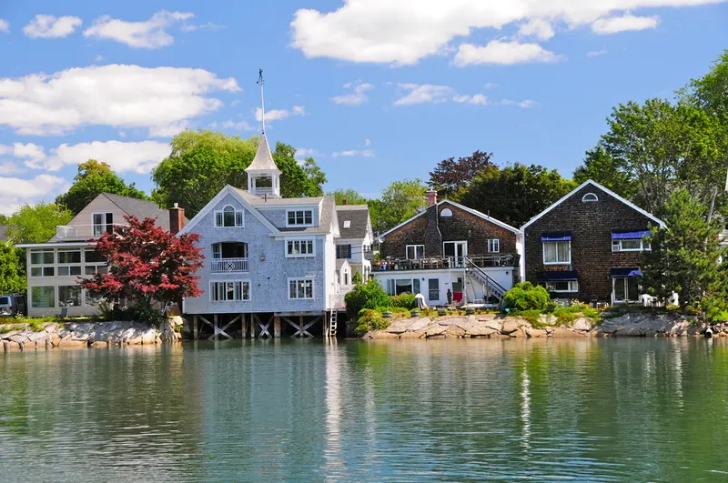Elaborate on the image by describing it in detail.

This picturesque scene captures a serene waterfront in Kennebunkport, Maine, showcasing a collection of charming houses along the shore. The architecture reflects a blend of coastal styles, with the standout house on the left featuring a distinctive spire and elegant balconies. Lush greenery surrounds the homes, enhancing the tranquil atmosphere. The calm waters reflect the vibrant blue sky dotted with fluffy clouds, making it a quintessential summer day in this beloved resort town known for its stunning Atlantic views and excellent seafood. Kennebunkport offers an idyllic escape, attracting visitors year-round with its beautiful landscapes and quaint charm.